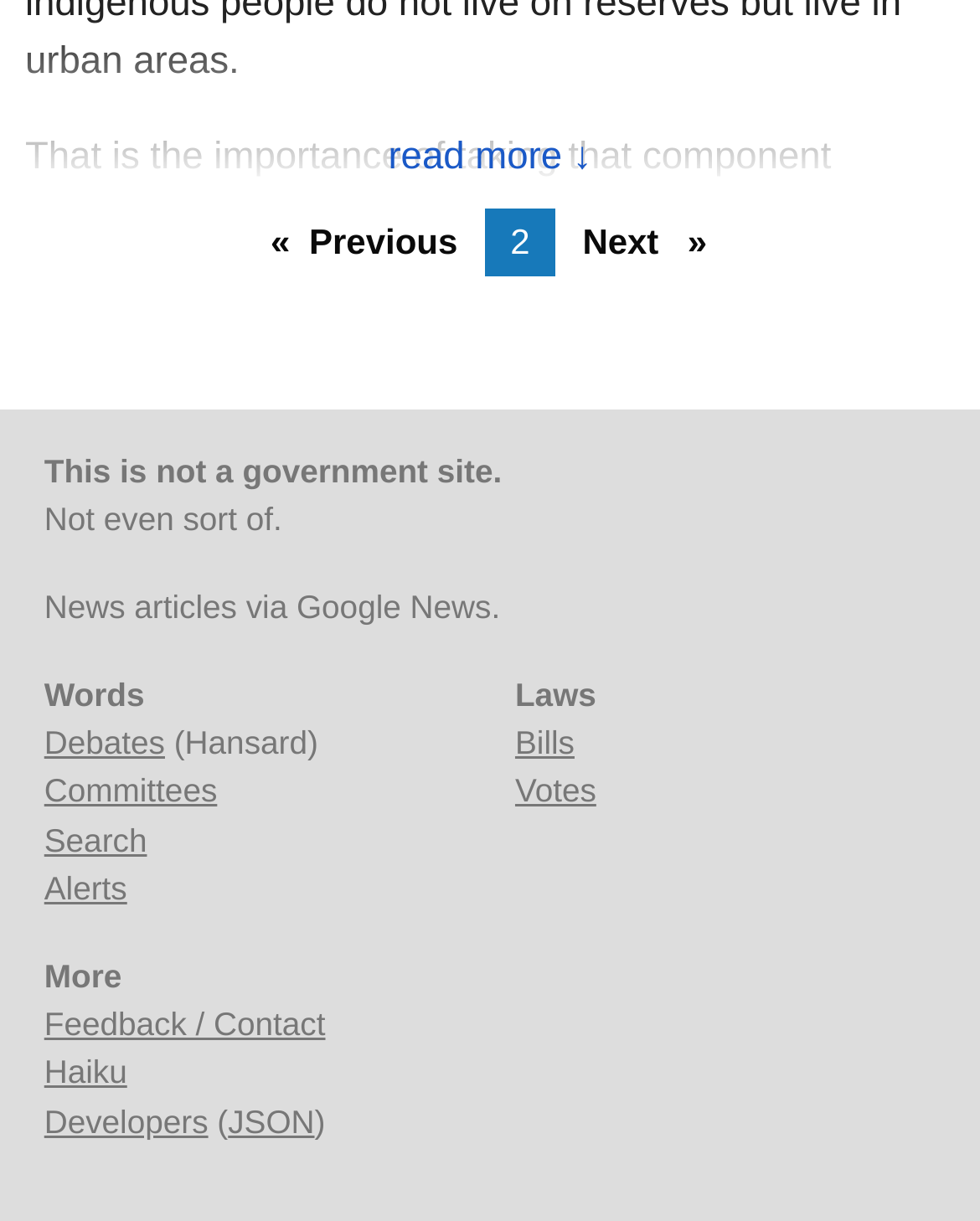Identify the bounding box coordinates of the clickable region required to complete the instruction: "search for something". The coordinates should be given as four float numbers within the range of 0 and 1, i.e., [left, top, right, bottom].

[0.045, 0.672, 0.15, 0.703]